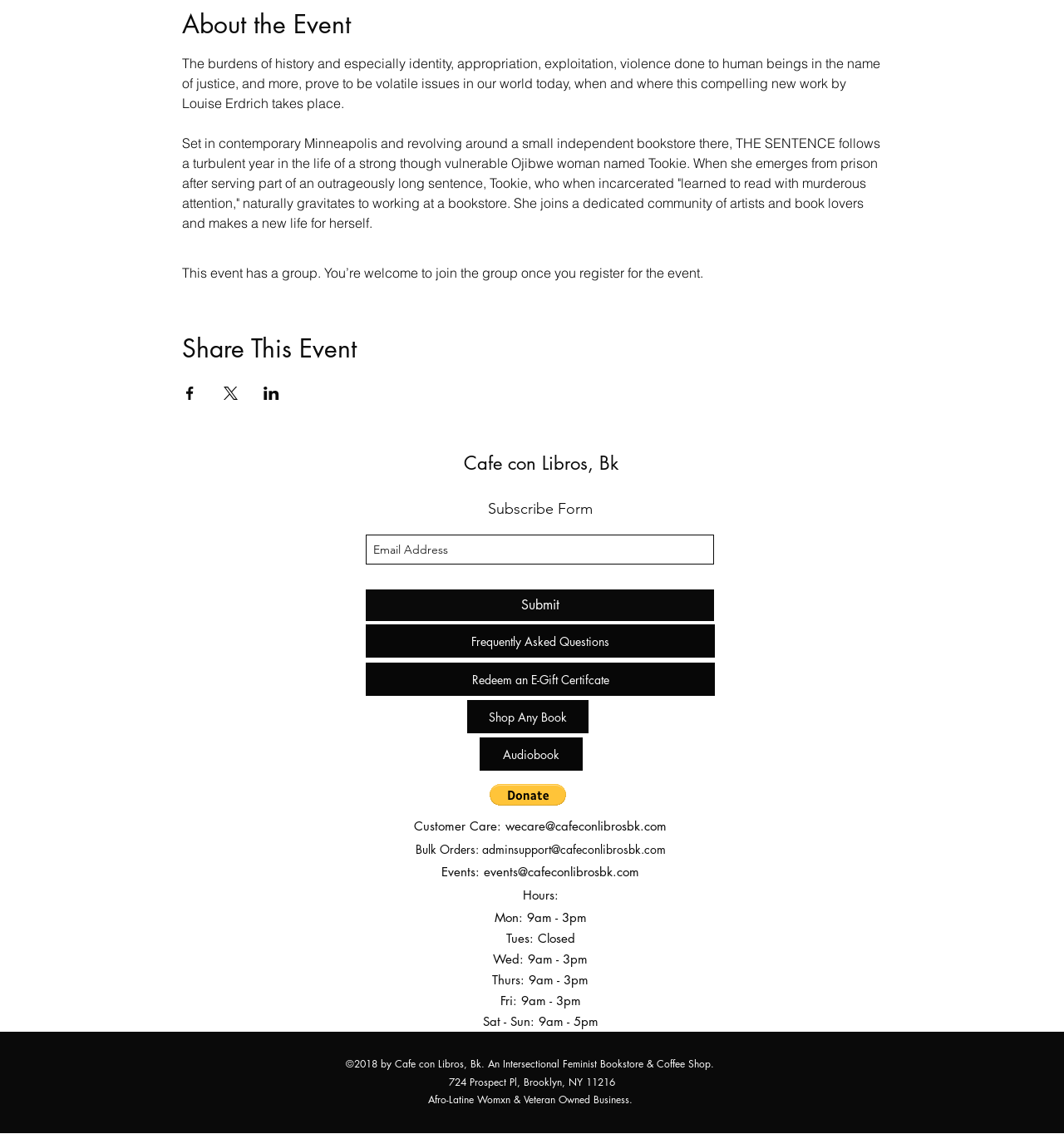Using the webpage screenshot, locate the HTML element that fits the following description and provide its bounding box: "Redeem an E-Gift Certifcate".

[0.344, 0.585, 0.672, 0.614]